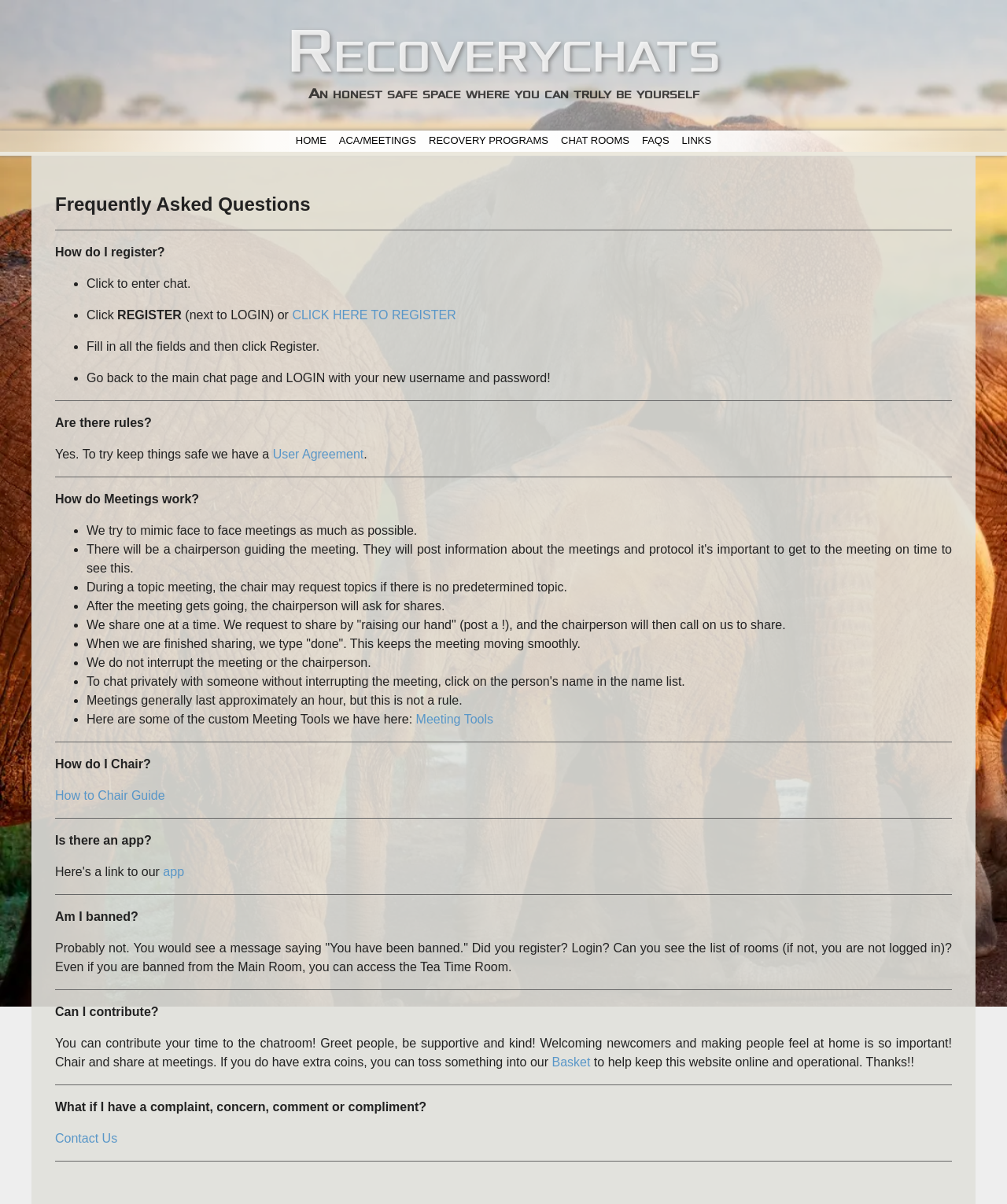Determine the bounding box coordinates of the clickable element necessary to fulfill the instruction: "Click HOME". Provide the coordinates as four float numbers within the 0 to 1 range, i.e., [left, top, right, bottom].

[0.287, 0.109, 0.33, 0.126]